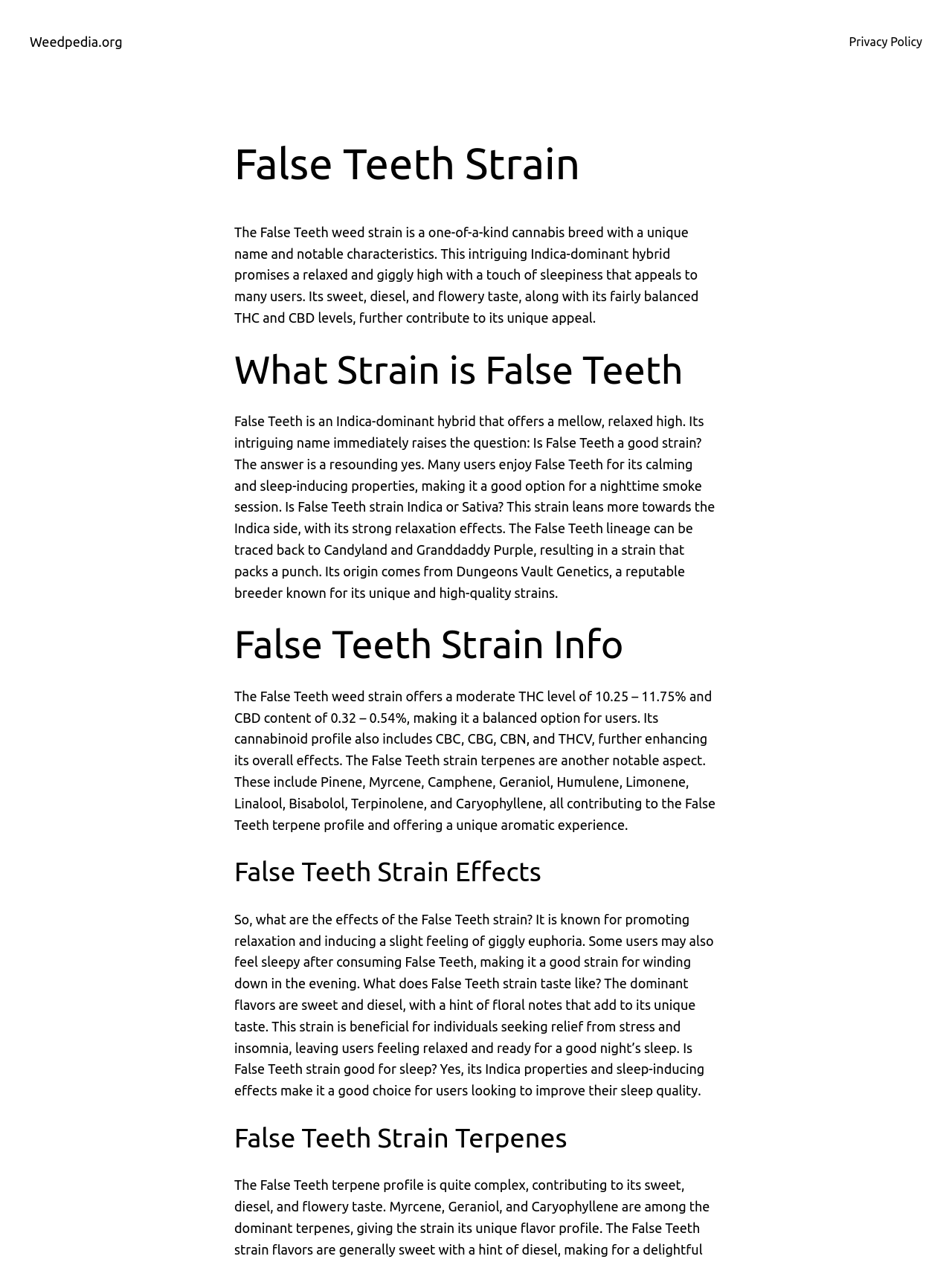Give a detailed account of the webpage, highlighting key information.

The webpage is about the False Teeth Strain, a unique cannabis breed. At the top left, there is a link to the website's homepage, "Weedpedia.org". On the opposite side, at the top right, there is a link to the "Privacy Policy". 

Below the top links, there is a large heading that reads "False Teeth Strain". Underneath this heading, there is a paragraph of text that provides an introduction to the False Teeth weed strain, describing its characteristics, effects, and appeal.

Further down, there are four sections, each with its own heading. The first section, "What Strain is False Teeth", discusses the strain's properties, including its Indica-dominant hybrid nature and its effects on users. The second section, "False Teeth Strain Info", provides more detailed information about the strain, including its THC and CBD levels, as well as its cannabinoid and terpene profiles.

The third section, "False Teeth Strain Effects", describes the effects of the strain on users, including relaxation, euphoria, and sleepiness. It also discusses the strain's benefits for individuals seeking relief from stress and insomnia. The fourth and final section, "False Teeth Strain Terpenes", is not fully described, but it likely provides more information about the strain's terpene profile.